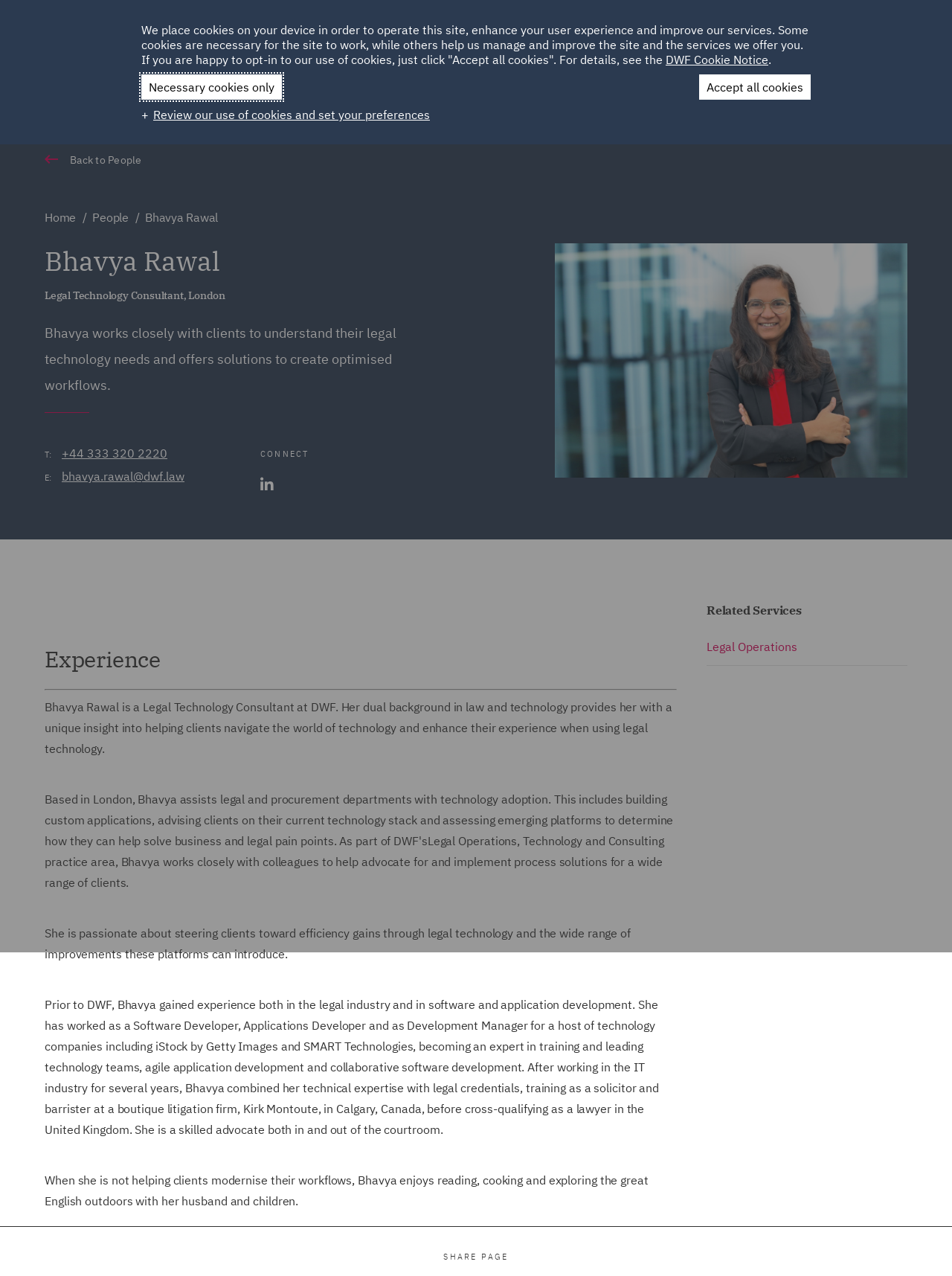What is Bhavya Rawal's profession?
Please provide a comprehensive and detailed answer to the question.

Based on the webpage, Bhavya Rawal's profession is mentioned as a Legal Technology Consultant at DWF, which is evident from the heading 'Bhavya Rawal' and the description 'Bhavya works closely with clients to understand their legal technology needs and offers solutions to create optimised workflows.'